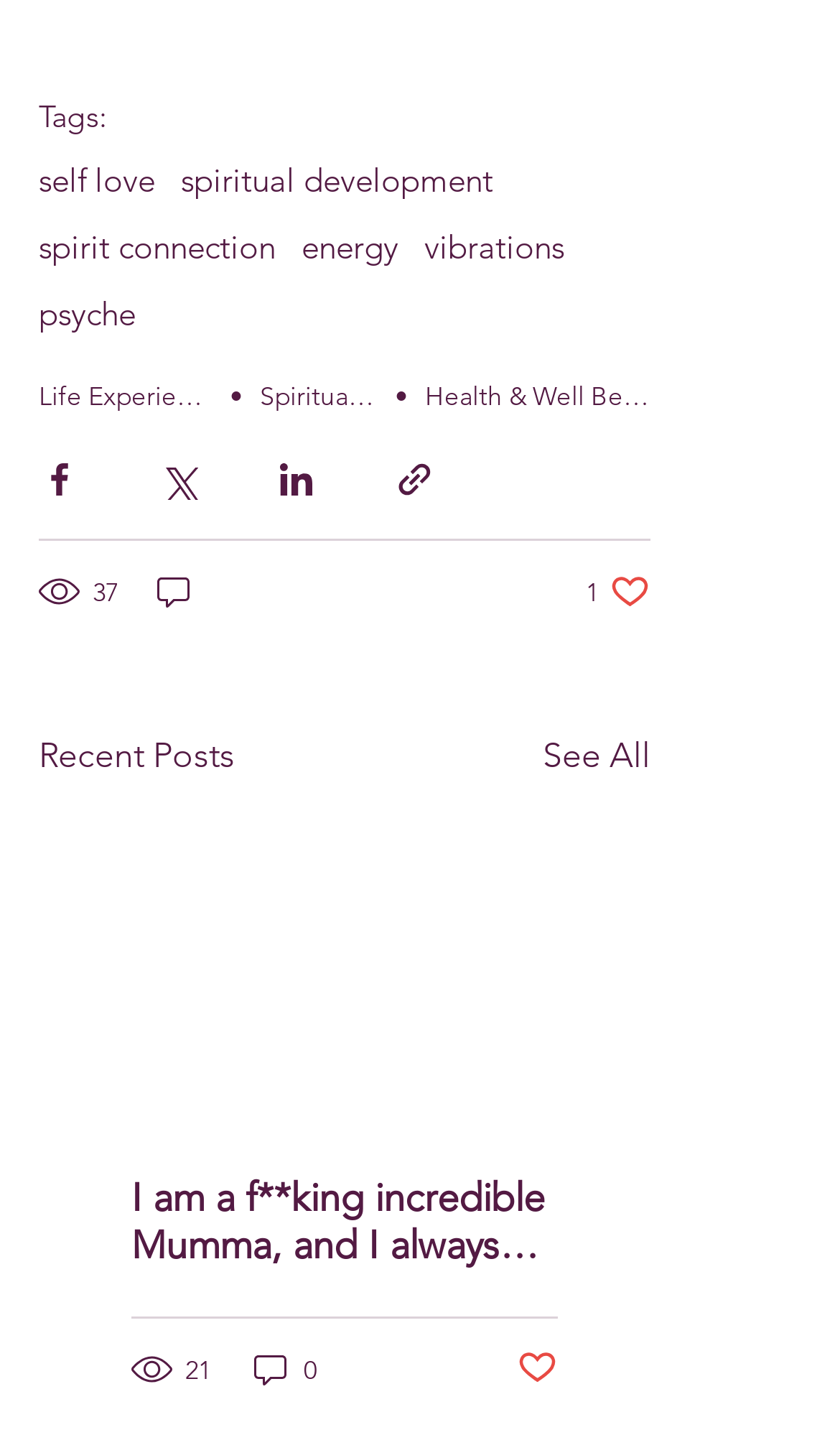Please determine the bounding box coordinates of the element's region to click for the following instruction: "See all recent posts".

[0.646, 0.509, 0.774, 0.545]